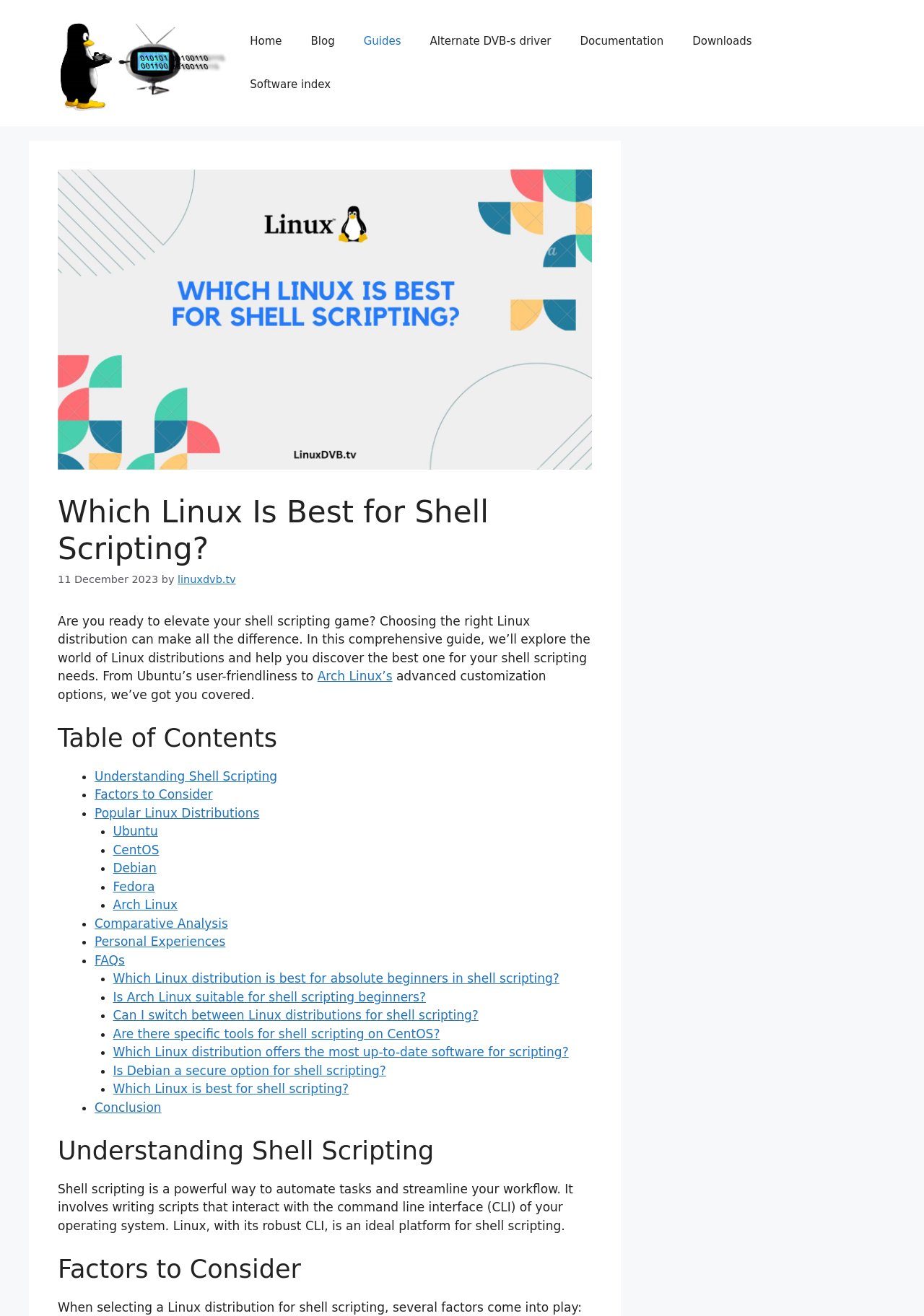Locate the bounding box coordinates of the element's region that should be clicked to carry out the following instruction: "Explore the 'Guides' section". The coordinates need to be four float numbers between 0 and 1, i.e., [left, top, right, bottom].

[0.378, 0.015, 0.45, 0.048]